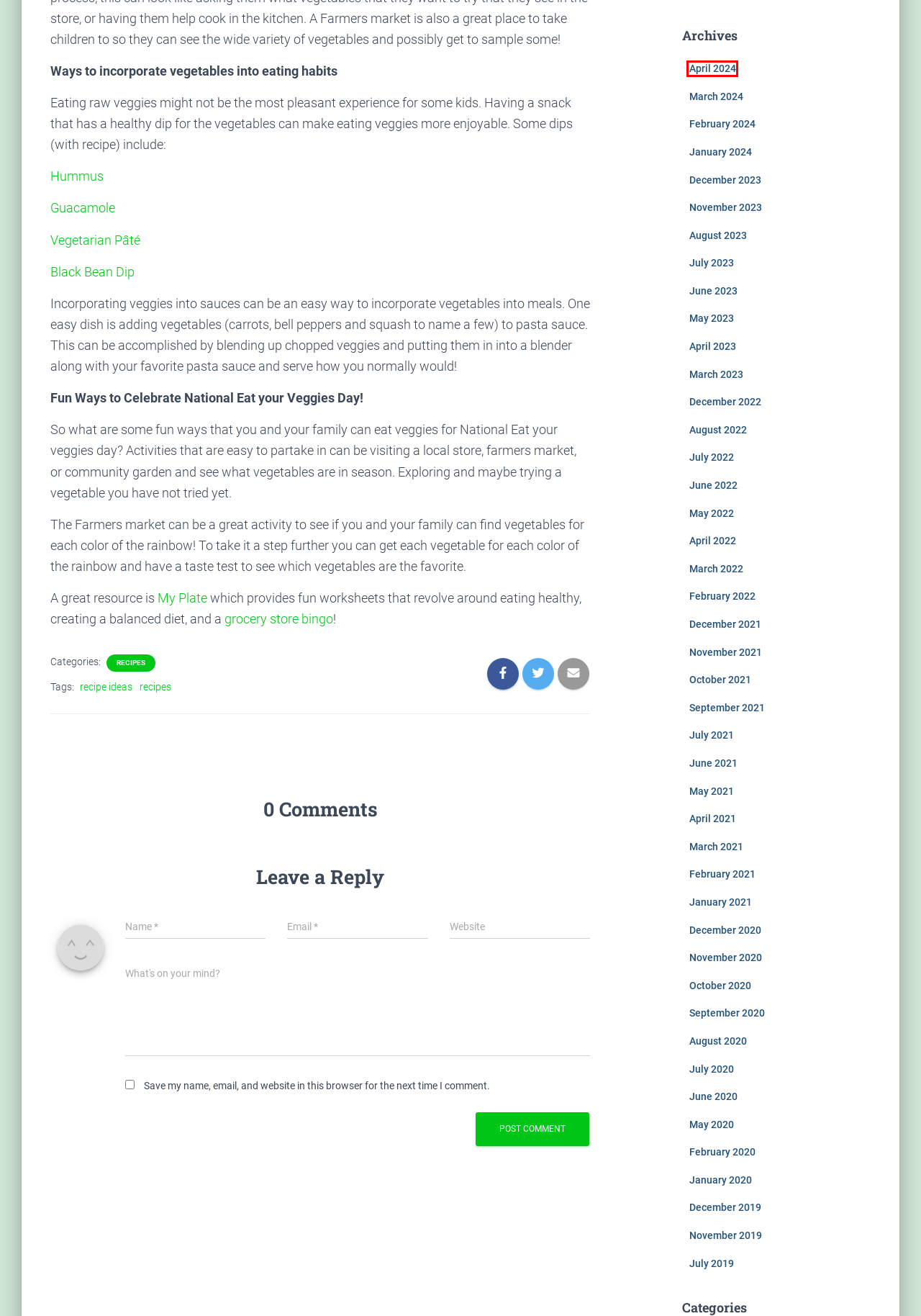Consider the screenshot of a webpage with a red bounding box around an element. Select the webpage description that best corresponds to the new page after clicking the element inside the red bounding box. Here are the candidates:
A. May 2022 – Each Green Corner
B. April 2023 – Each Green Corner
C. February 2020 – Each Green Corner
D. August 2023 – Each Green Corner
E. June 2022 – Each Green Corner
F. April 2024 – Each Green Corner
G. recipe ideas – Each Green Corner
H. November 2020 – Each Green Corner

F